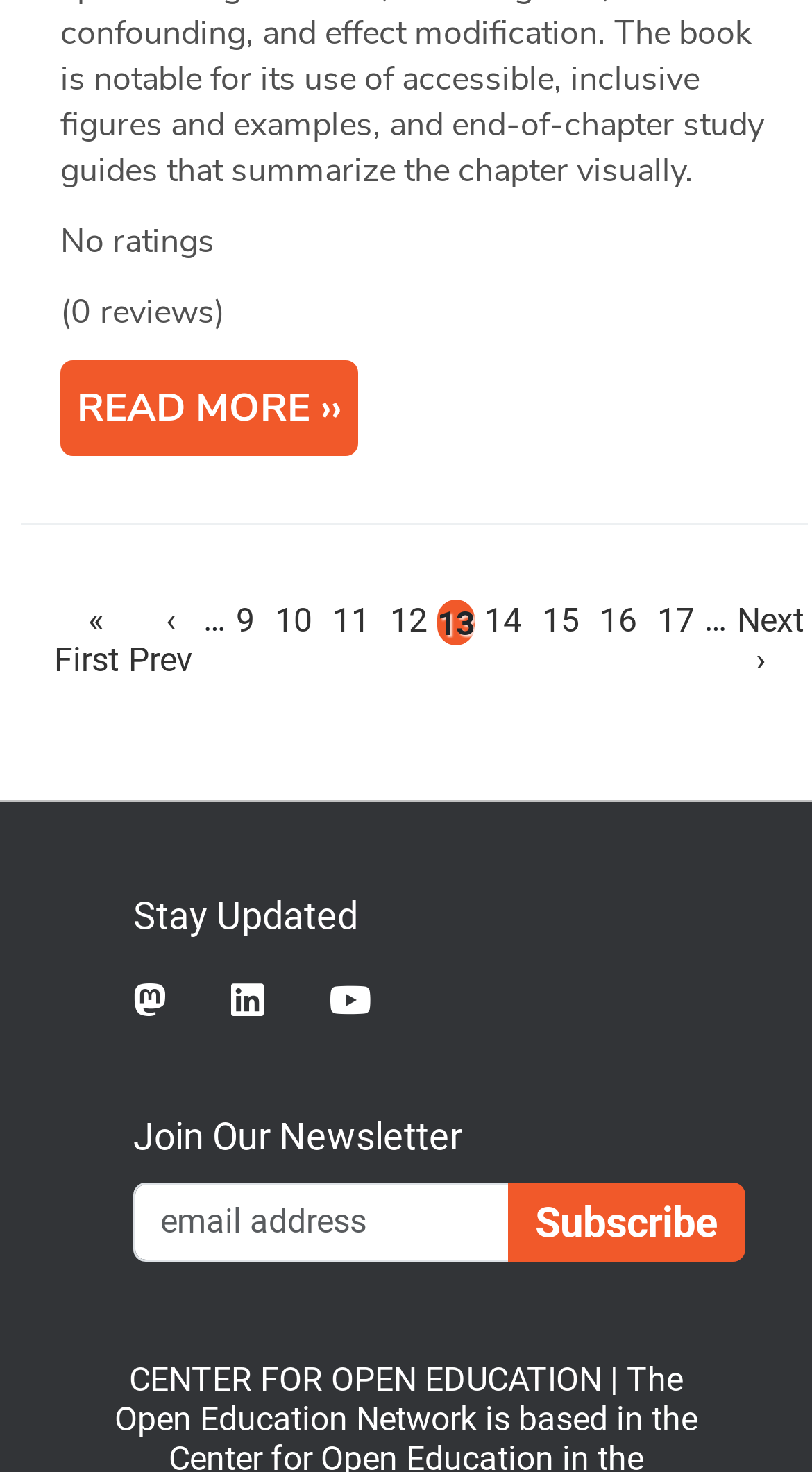Pinpoint the bounding box coordinates of the clickable element to carry out the following instruction: "Follow on Twitter."

[0.164, 0.667, 0.285, 0.694]